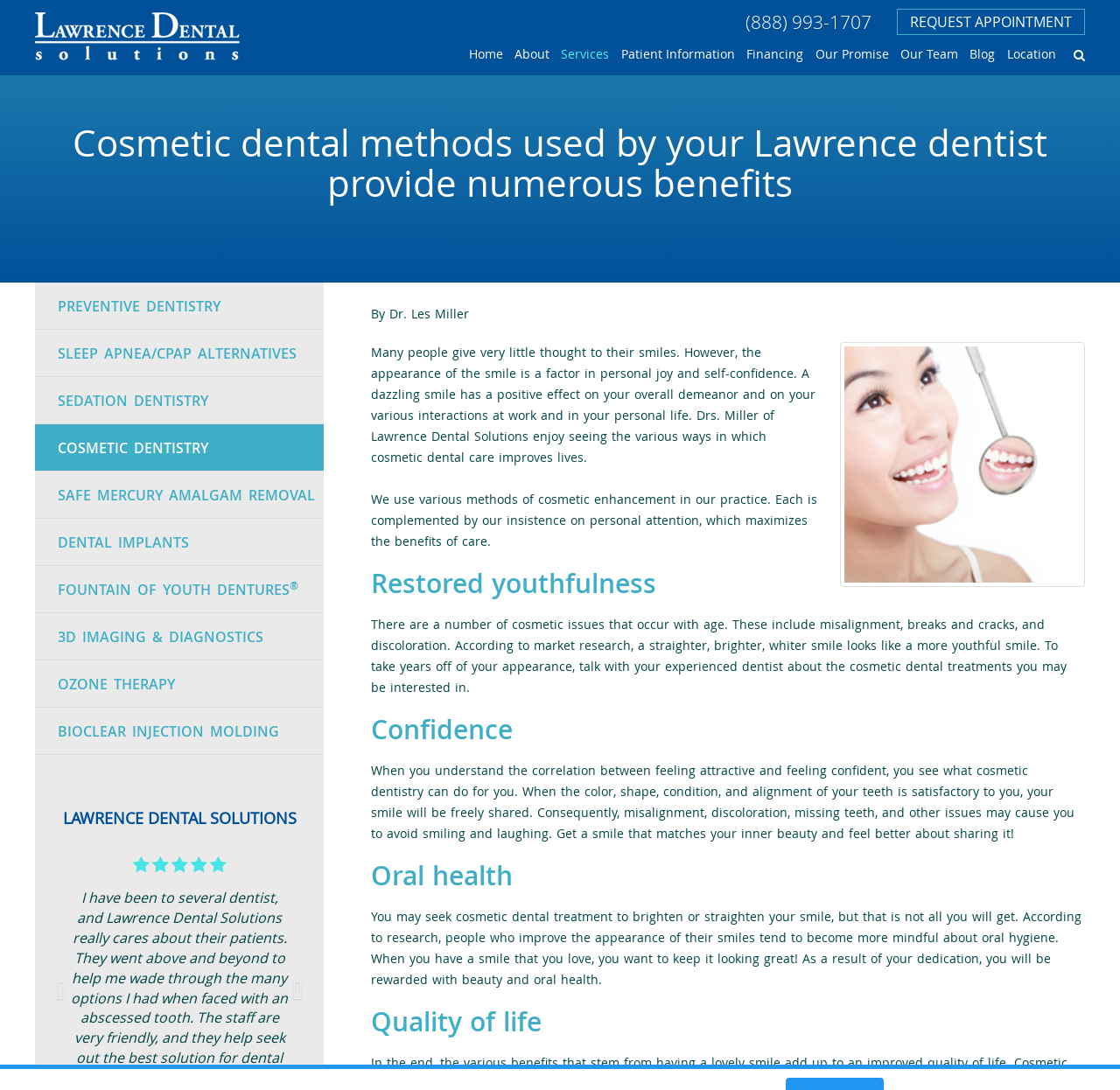Please identify the bounding box coordinates of the clickable element to fulfill the following instruction: "Click the 'REQUEST APPOINTMENT' link". The coordinates should be four float numbers between 0 and 1, i.e., [left, top, right, bottom].

[0.801, 0.008, 0.969, 0.032]